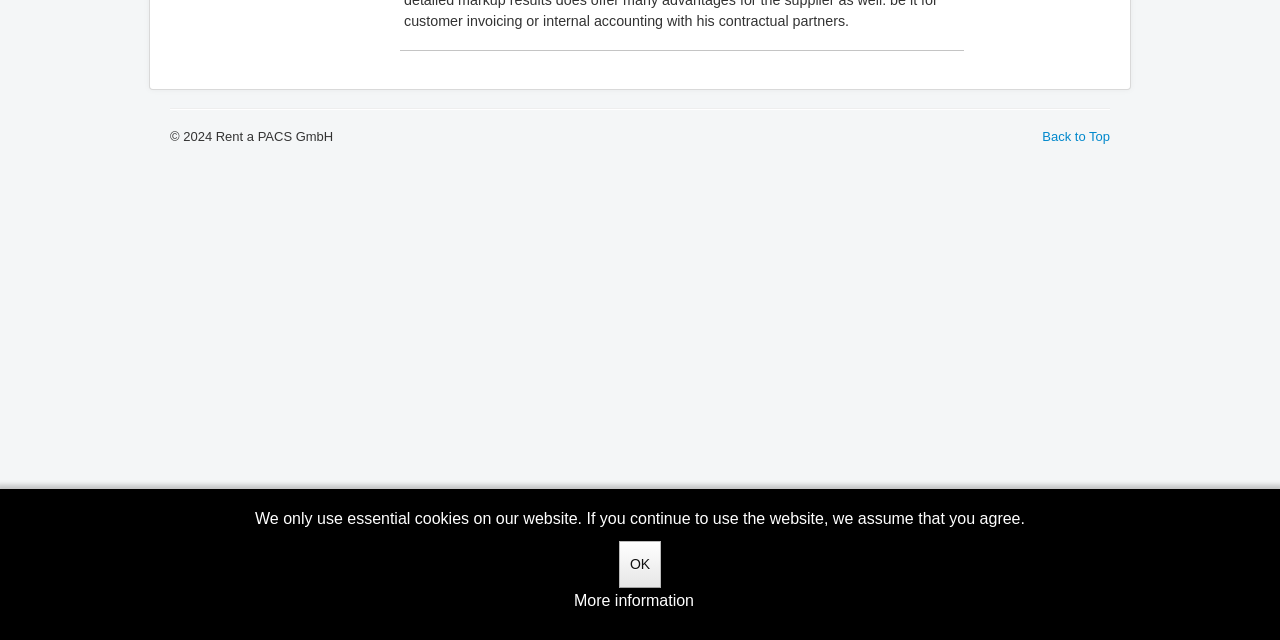Find the bounding box coordinates for the HTML element described in this sentence: "More information". Provide the coordinates as four float numbers between 0 and 1, in the format [left, top, right, bottom].

[0.448, 0.925, 0.542, 0.953]